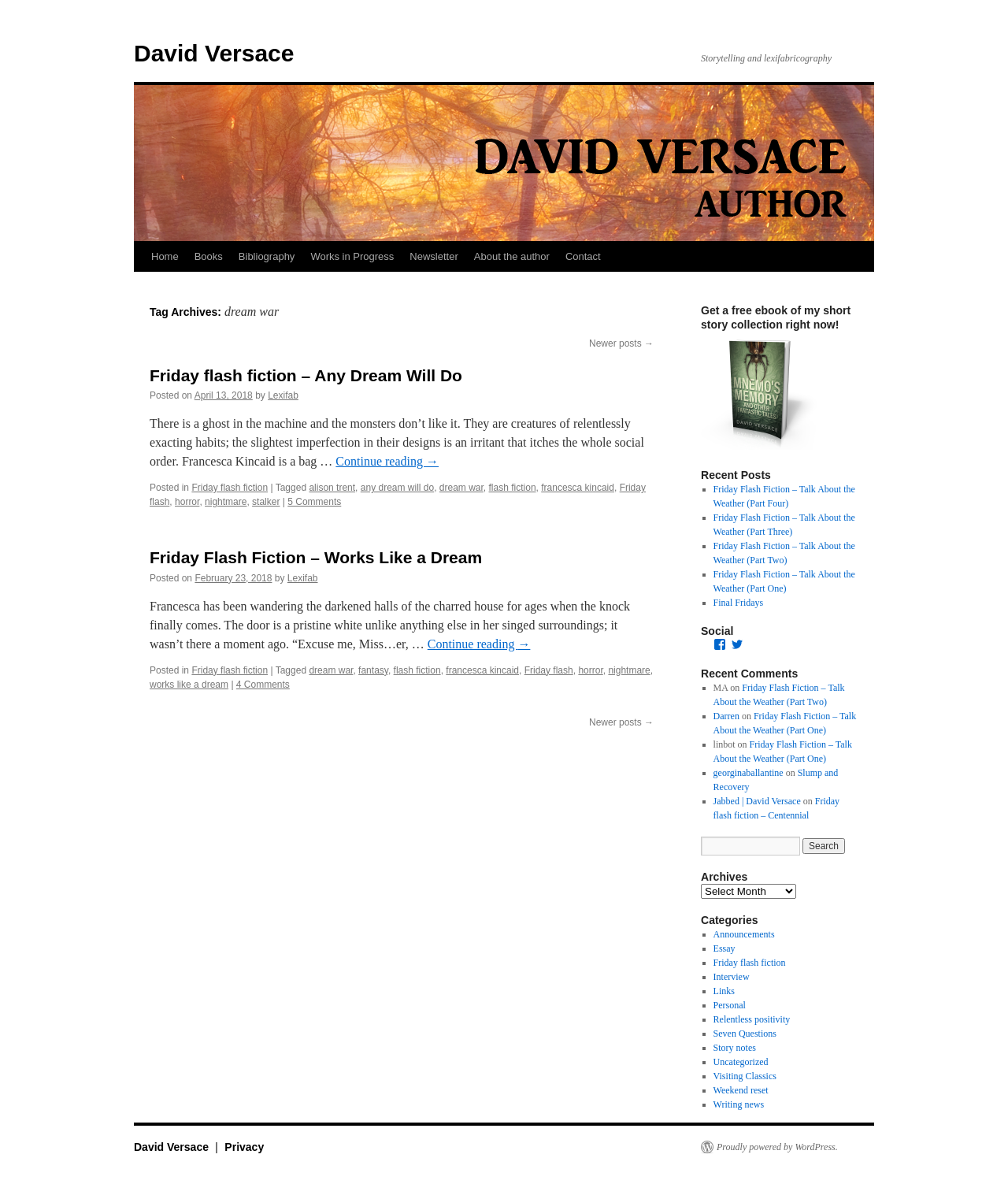Please identify the bounding box coordinates of the clickable region that I should interact with to perform the following instruction: "Get a free ebook of the short story collection". The coordinates should be expressed as four float numbers between 0 and 1, i.e., [left, top, right, bottom].

[0.695, 0.373, 0.812, 0.382]